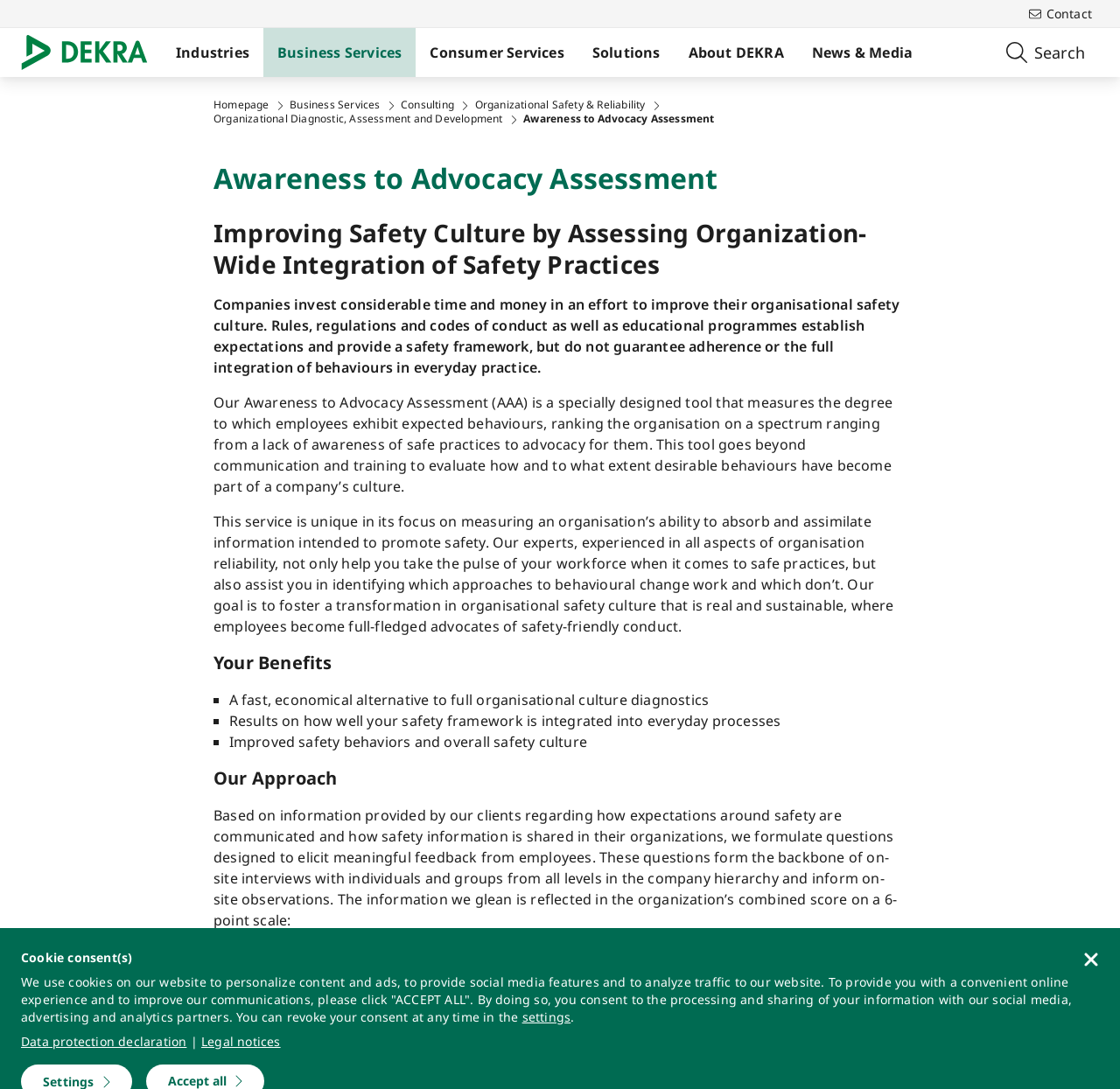What is the purpose of the Awareness to Advocacy Assessment?
Look at the image and provide a detailed response to the question.

The webpage explains that the Awareness to Advocacy Assessment is a tool that measures the degree to which employees exhibit expected behaviors, ranking the organization on a spectrum ranging from a lack of awareness of safe practices to advocacy for them.